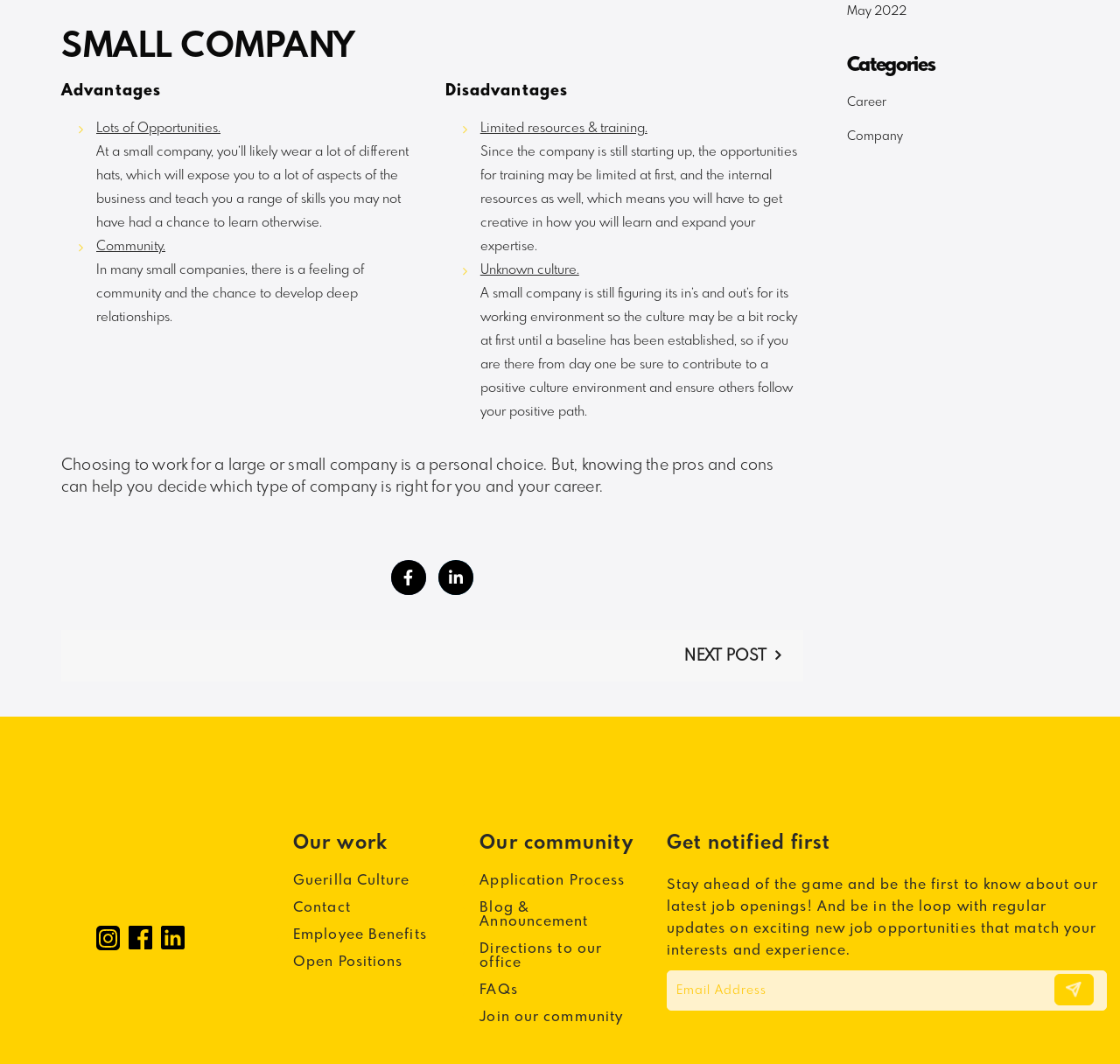How many social media links are available?
Relying on the image, give a concise answer in one word or a brief phrase.

2